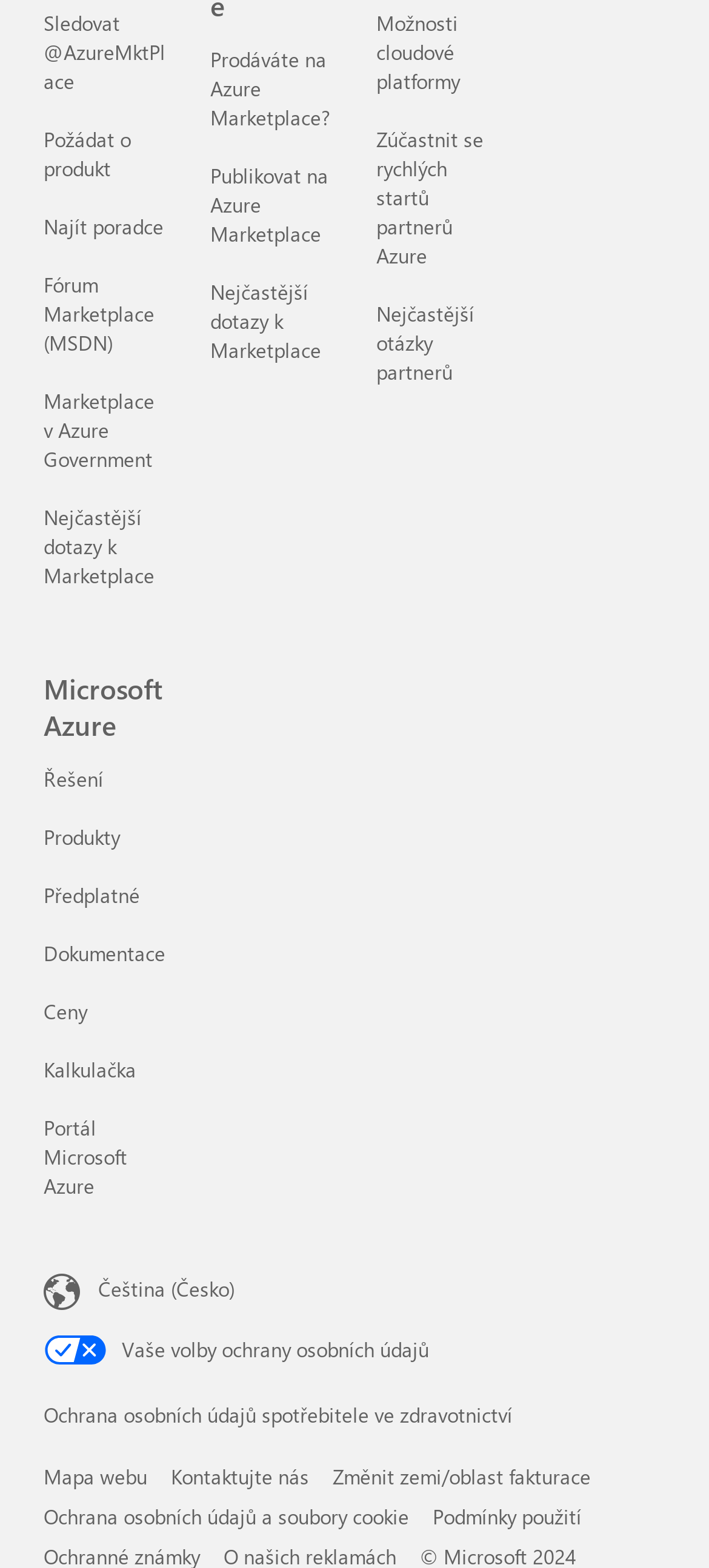Please identify the bounding box coordinates of the clickable element to fulfill the following instruction: "Find a consultant for customers". The coordinates should be four float numbers between 0 and 1, i.e., [left, top, right, bottom].

[0.062, 0.135, 0.231, 0.153]